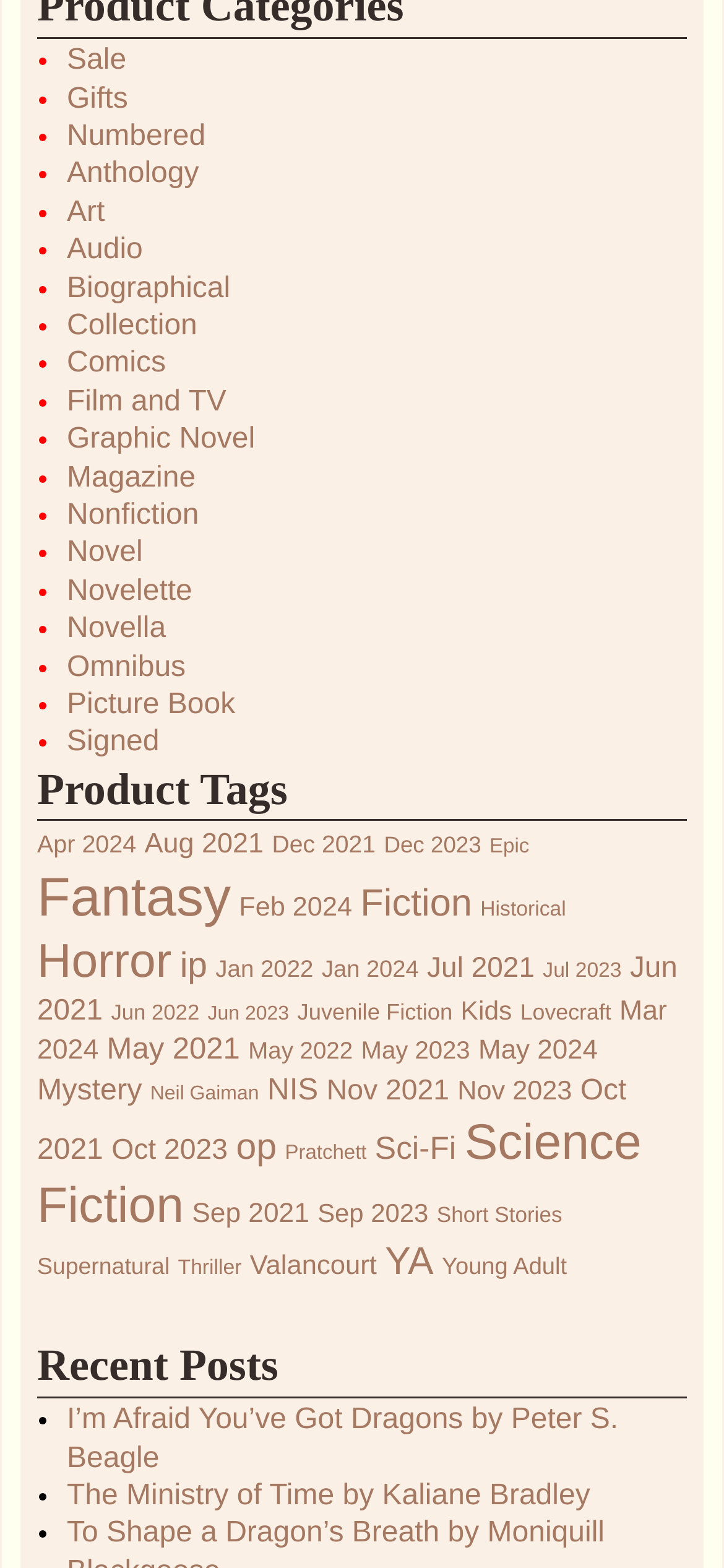Please specify the bounding box coordinates of the clickable region necessary for completing the following instruction: "View 'Fantasy' products". The coordinates must consist of four float numbers between 0 and 1, i.e., [left, top, right, bottom].

[0.051, 0.553, 0.319, 0.592]